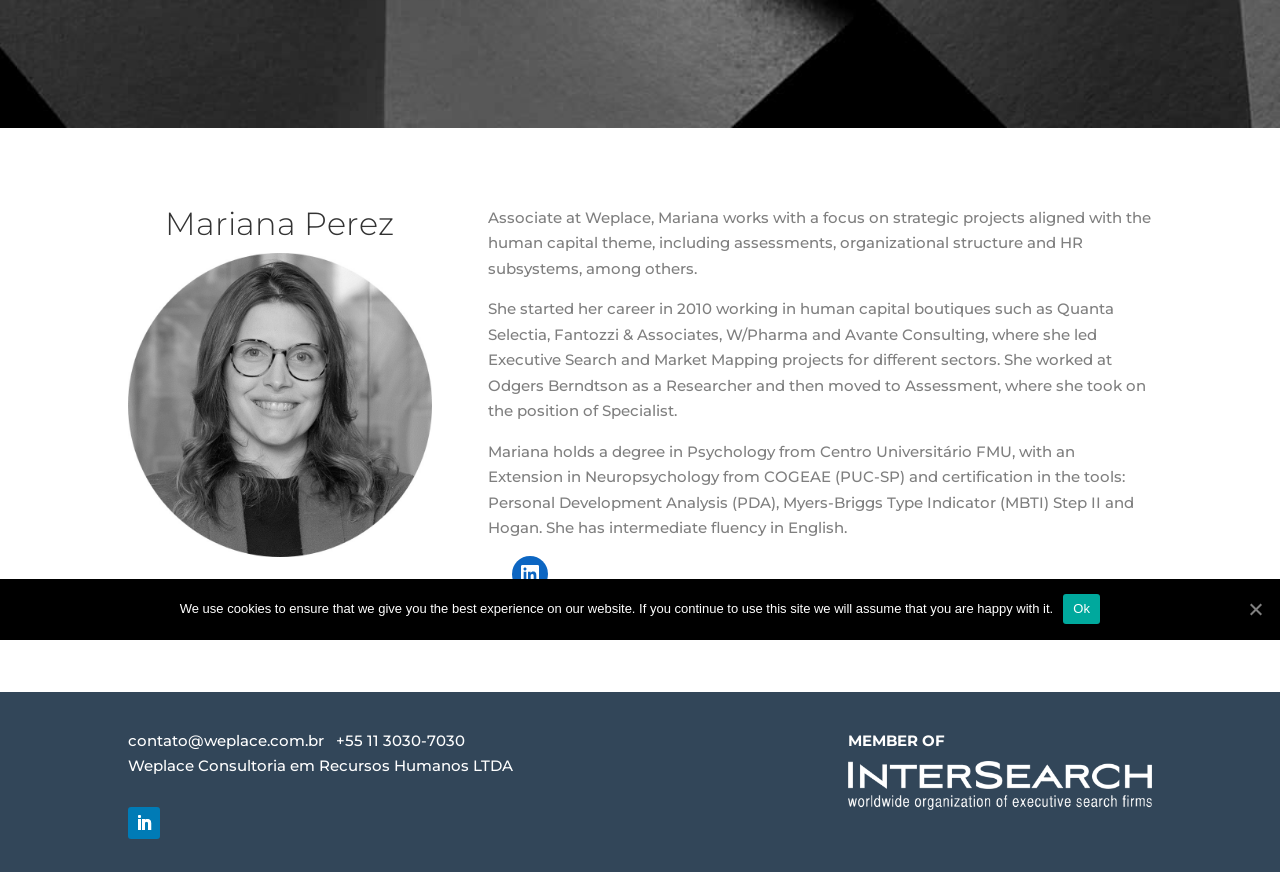Extract the bounding box coordinates of the UI element described: "Ok". Provide the coordinates in the format [left, top, right, bottom] with values ranging from 0 to 1.

[0.831, 0.681, 0.86, 0.715]